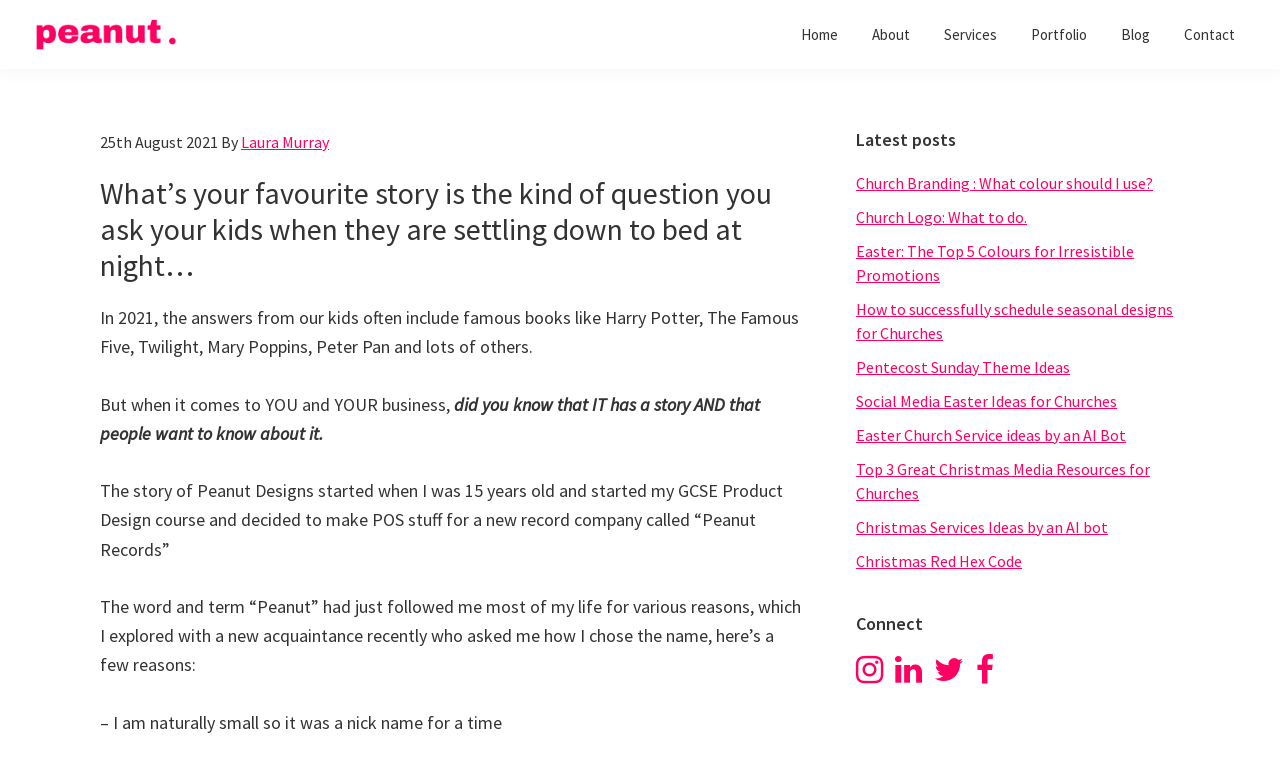Identify the bounding box coordinates for the region to click in order to carry out this instruction: "Click the 'Home' link". Provide the coordinates using four float numbers between 0 and 1, formatted as [left, top, right, bottom].

[0.614, 0.02, 0.666, 0.071]